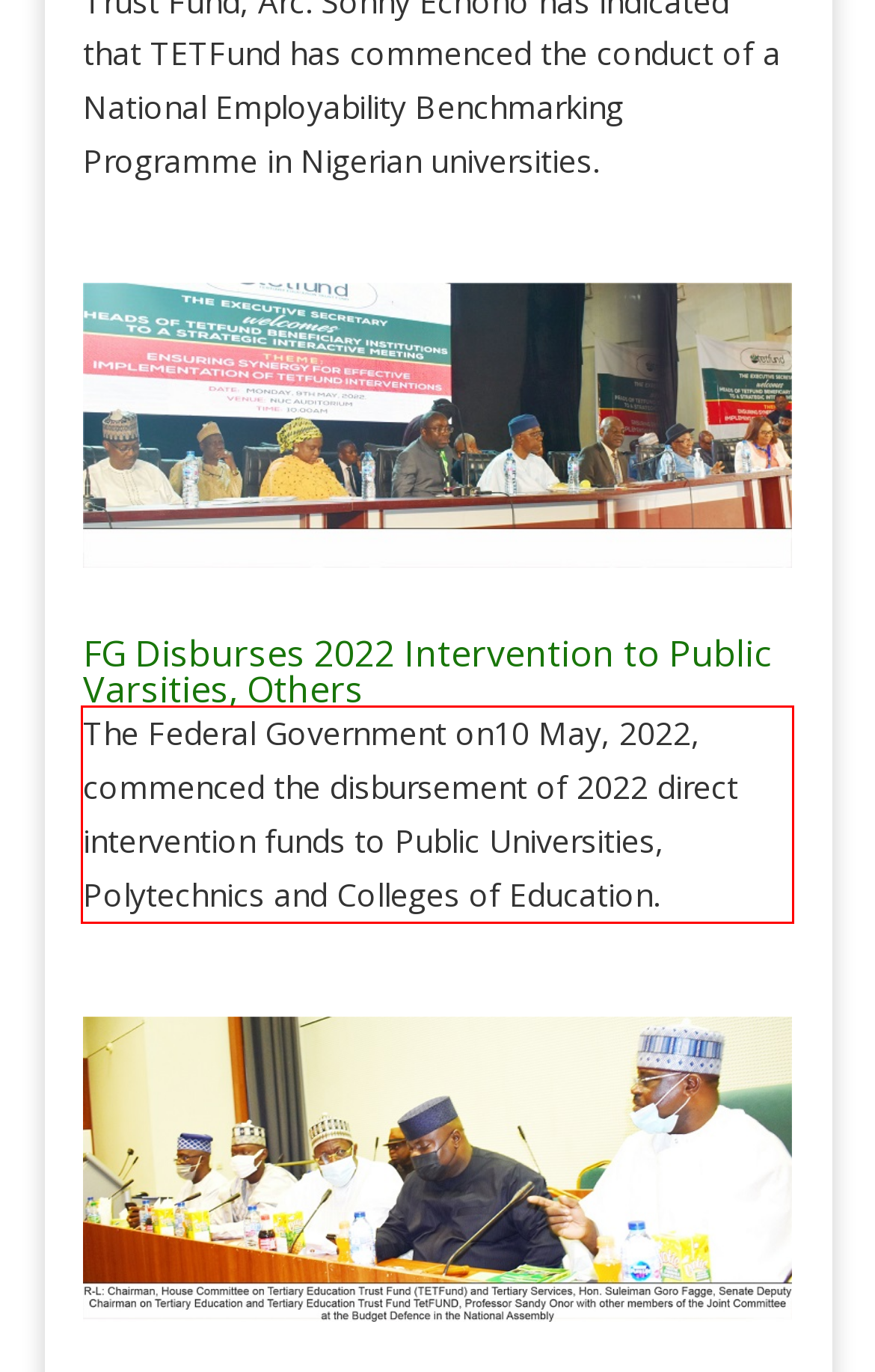Locate the red bounding box in the provided webpage screenshot and use OCR to determine the text content inside it.

The Federal Government on10 May, 2022, commenced the disbursement of 2022 direct intervention funds to Public Universities, Polytechnics and Colleges of Education.